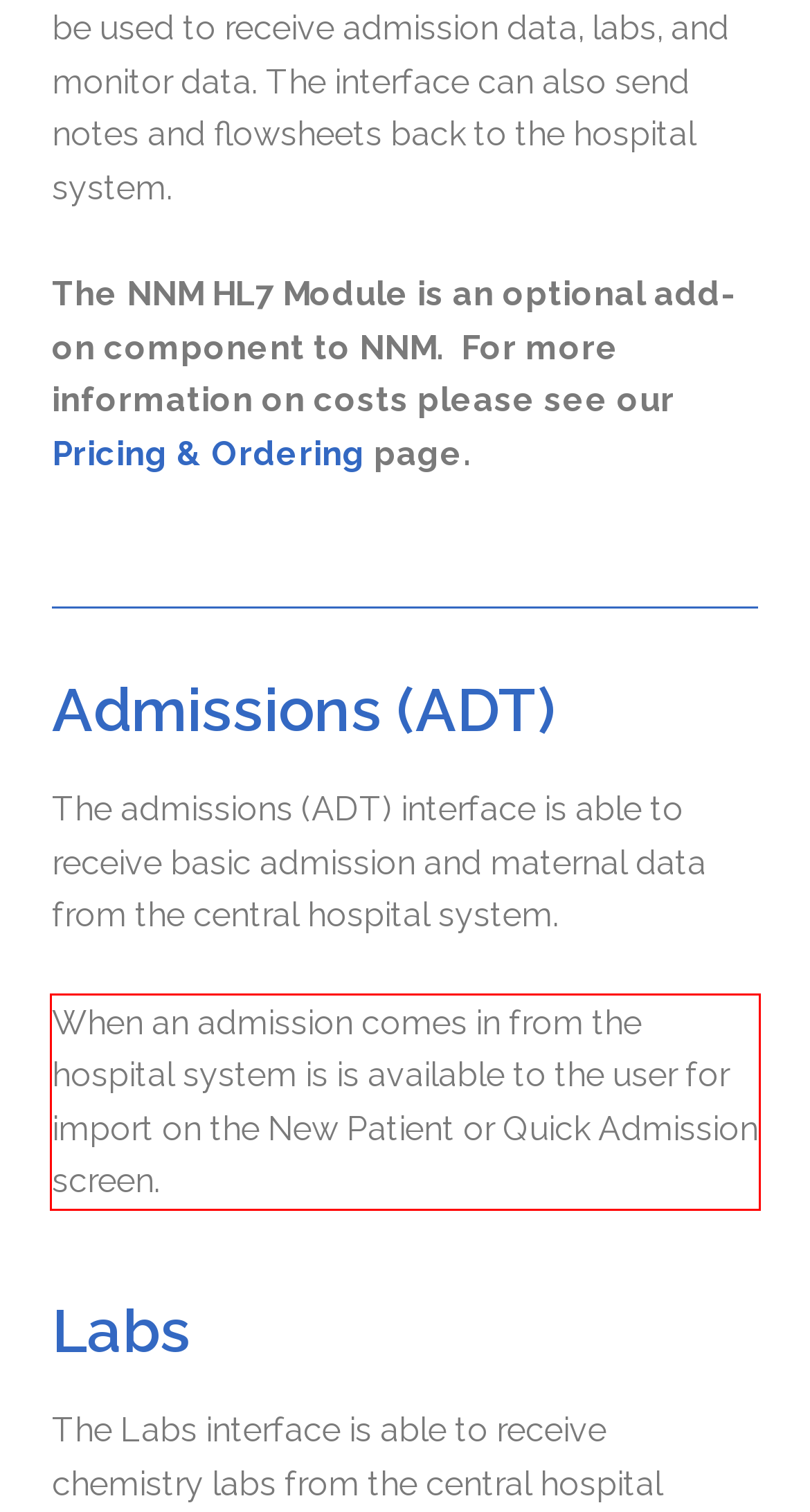Given a webpage screenshot, locate the red bounding box and extract the text content found inside it.

When an admission comes in from the hospital system is is available to the user for import on the New Patient or Quick Admission screen.